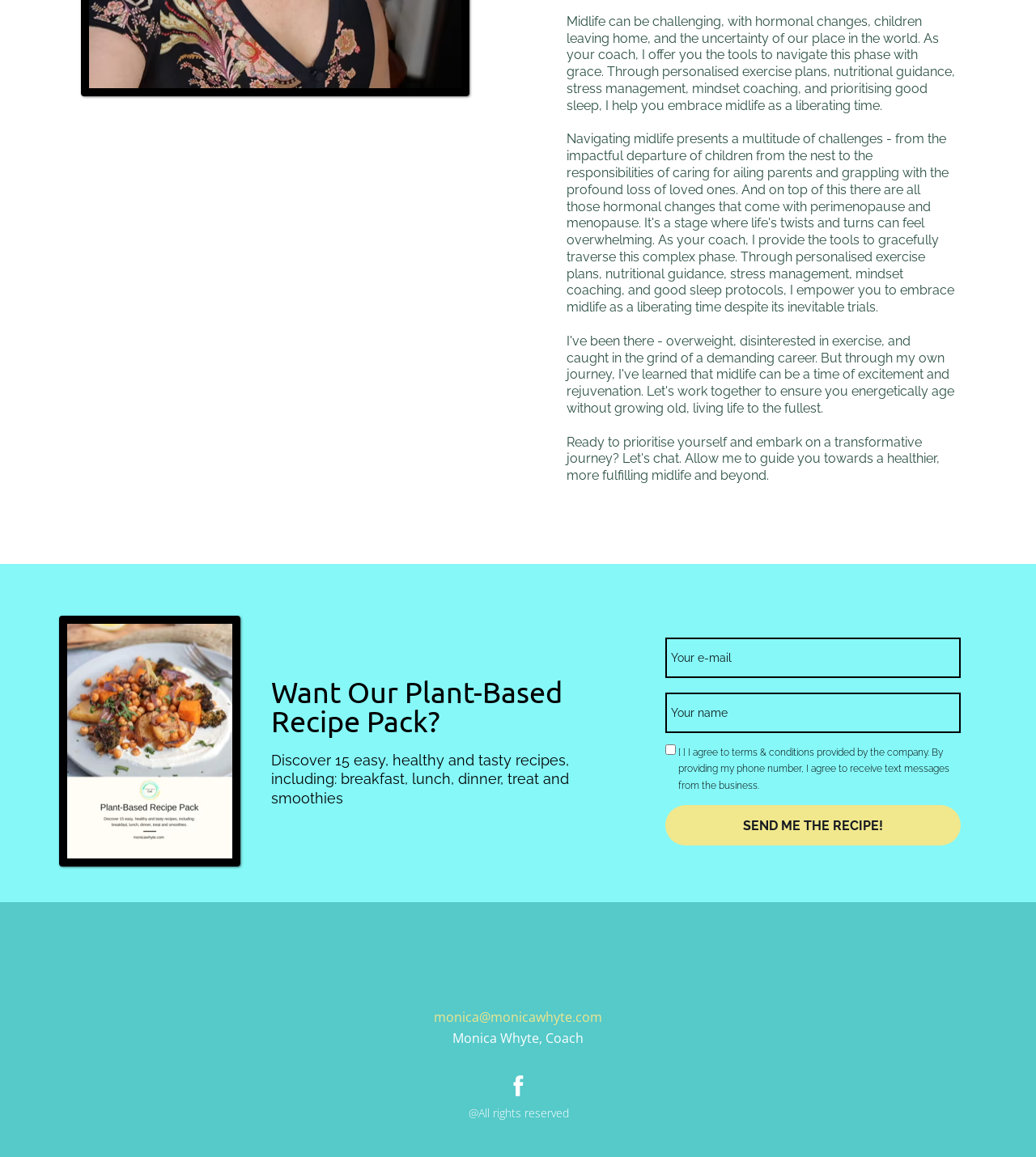Using the given description, provide the bounding box coordinates formatted as (top-left x, top-left y, bottom-right x, bottom-right y), with all values being floating point numbers between 0 and 1. Description: monica@monicawhyte.com

[0.418, 0.871, 0.581, 0.887]